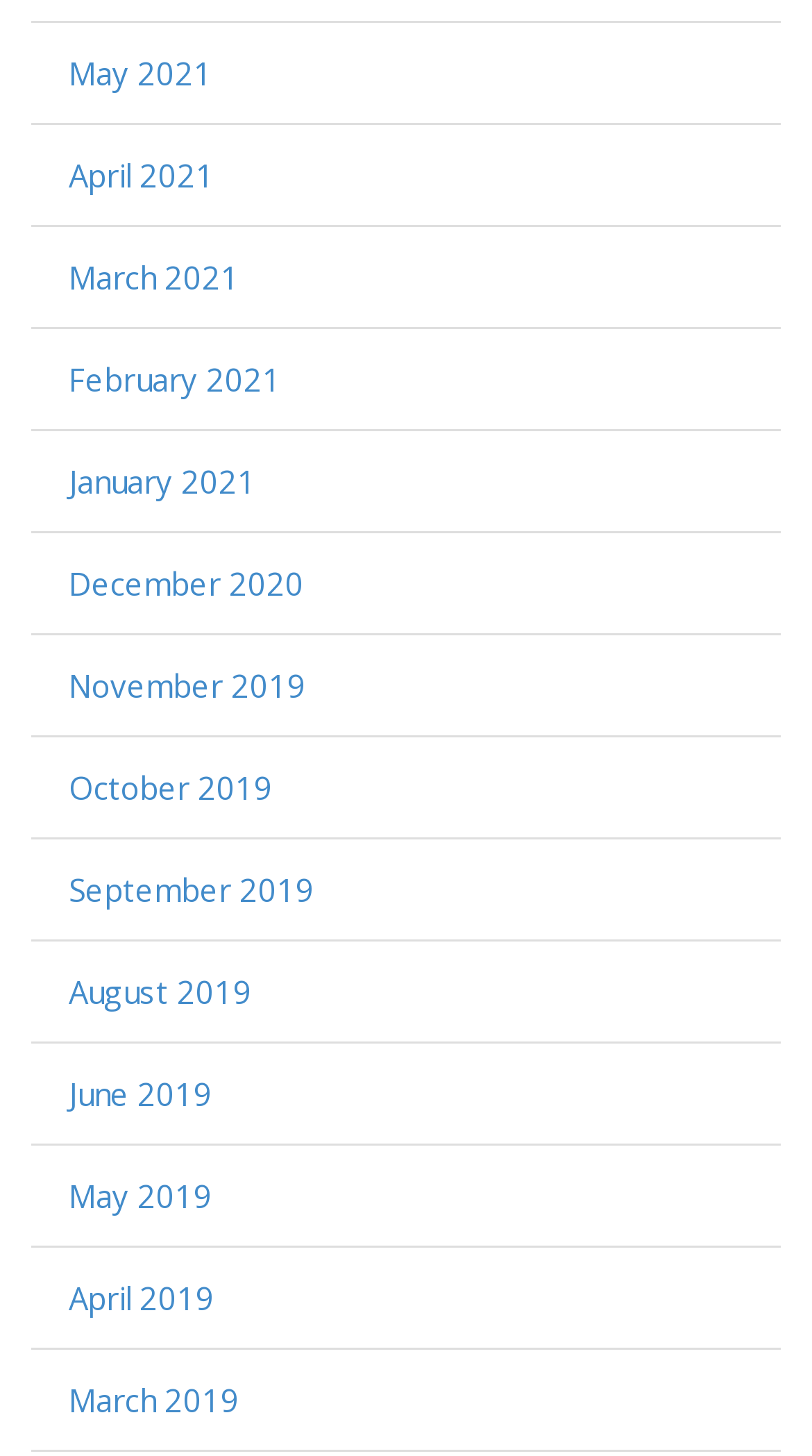Please determine the bounding box coordinates of the element to click on in order to accomplish the following task: "view May 2021". Ensure the coordinates are four float numbers ranging from 0 to 1, i.e., [left, top, right, bottom].

[0.085, 0.036, 0.262, 0.065]